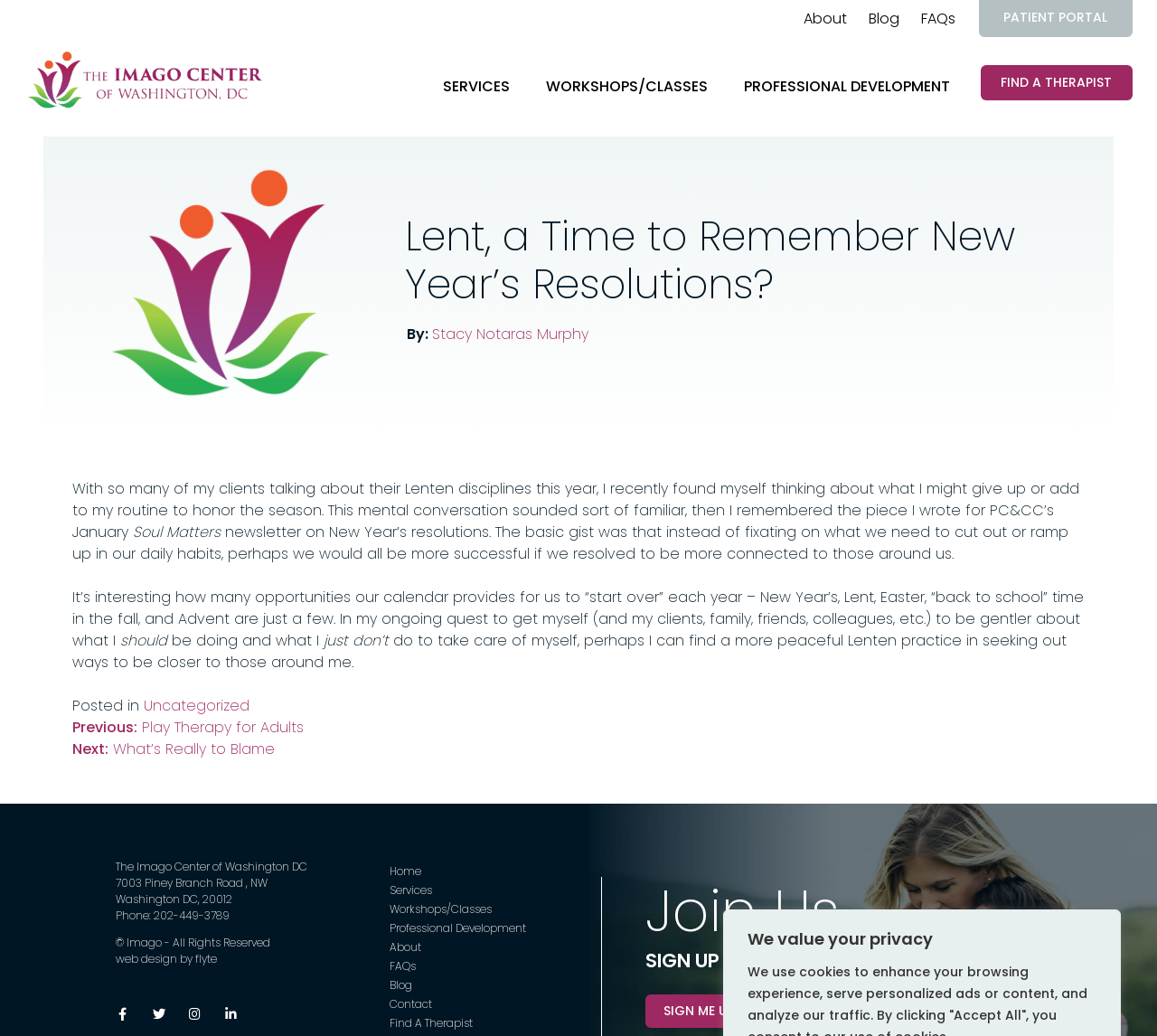Summarize the webpage in an elaborate manner.

This webpage is about an article titled "Lent, a Time to Remember New Year's Resolutions?" on the Imago Center's blog. The article is written by Stacy Notaras Murphy and discusses the idea of honoring the Lenten season by being more connected to those around us, rather than focusing on personal resolutions.

At the top of the page, there is a navigation menu with links to "About", "Blog", "FAQs", and "PATIENT PORTAL". Below this, there is a main content area that contains the article. The article is divided into several paragraphs, with a heading and an image at the top. The image is positioned to the left of the heading.

The article text is arranged in a single column, with several paragraphs discussing the idea of Lent and New Year's resolutions. There are no images within the article text, but there are several links to other articles and resources.

At the bottom of the page, there is a footer area that contains links to "Uncategorized" and "Post navigation", which includes links to previous and next posts. There is also a section with the Imago Center's contact information, including address, phone number, and copyright information.

On the right side of the page, there is a sidebar with several links to other pages on the website, including "Home", "Services", "Workshops/Classes", "Professional Development", "About", "FAQs", "Blog", and "Find A Therapist". There is also a section titled "Join Us" with a sign-up form for the Imago newsletter.

Overall, the webpage has a clean and simple design, with a focus on the article content and easy navigation to other pages on the website.